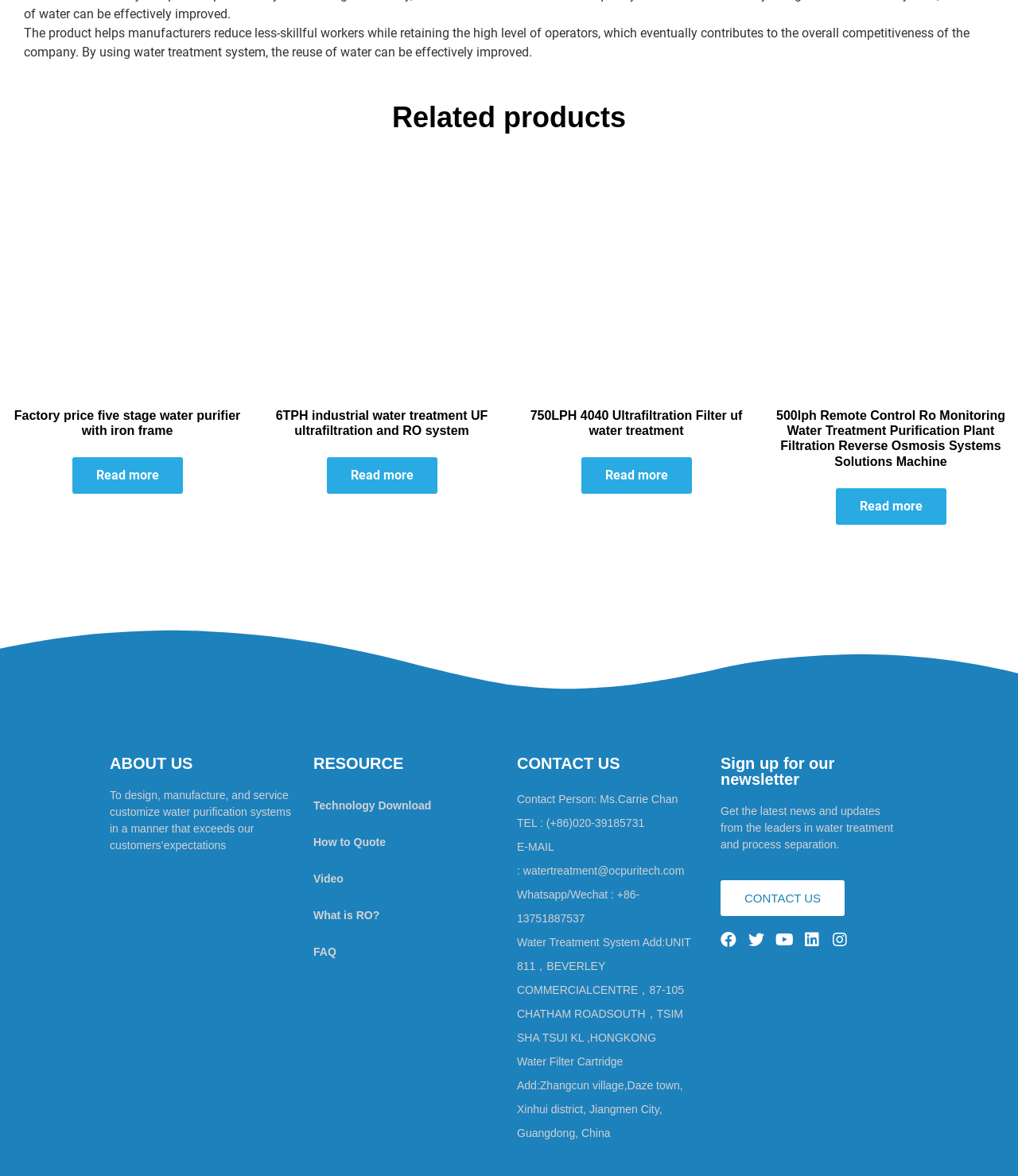Please locate the bounding box coordinates of the element that needs to be clicked to achieve the following instruction: "Contact us through email". The coordinates should be four float numbers between 0 and 1, i.e., [left, top, right, bottom].

[0.508, 0.714, 0.672, 0.746]